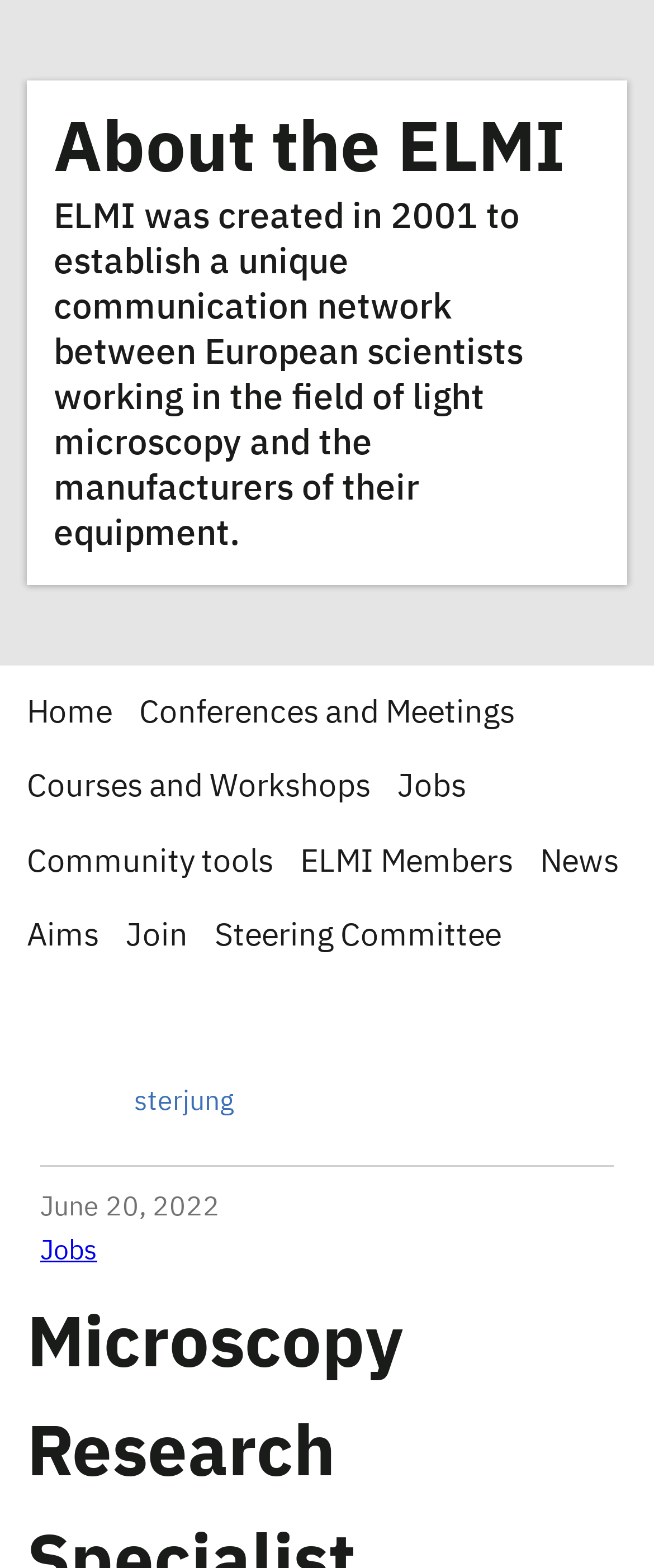Please identify the bounding box coordinates of the element's region that I should click in order to complete the following instruction: "Click on About the ELMI". The bounding box coordinates consist of four float numbers between 0 and 1, i.e., [left, top, right, bottom].

[0.082, 0.074, 0.864, 0.119]